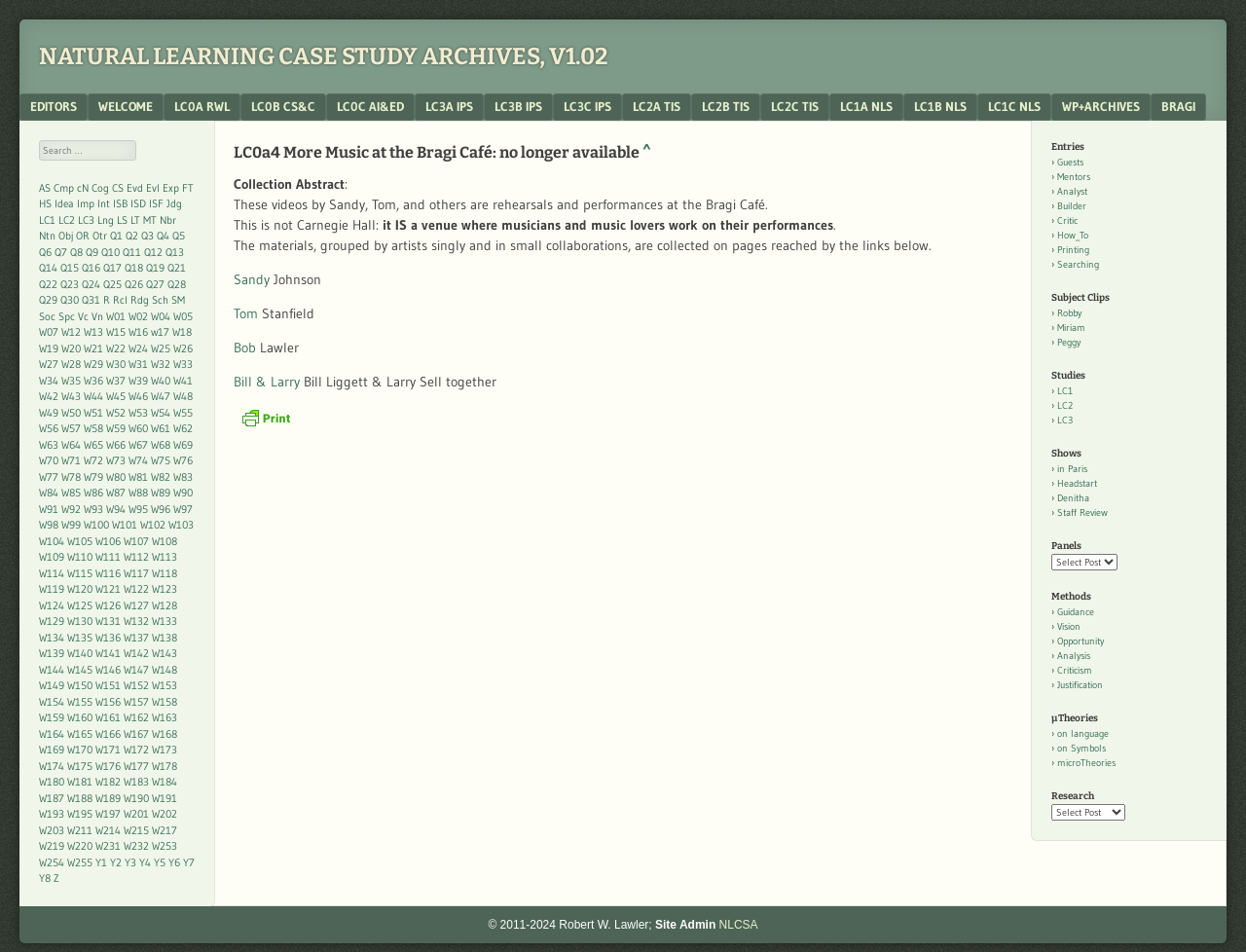Please identify the bounding box coordinates of the element I should click to complete this instruction: 'Search for something'. The coordinates should be given as four float numbers between 0 and 1, like this: [left, top, right, bottom].

[0.031, 0.147, 0.109, 0.168]